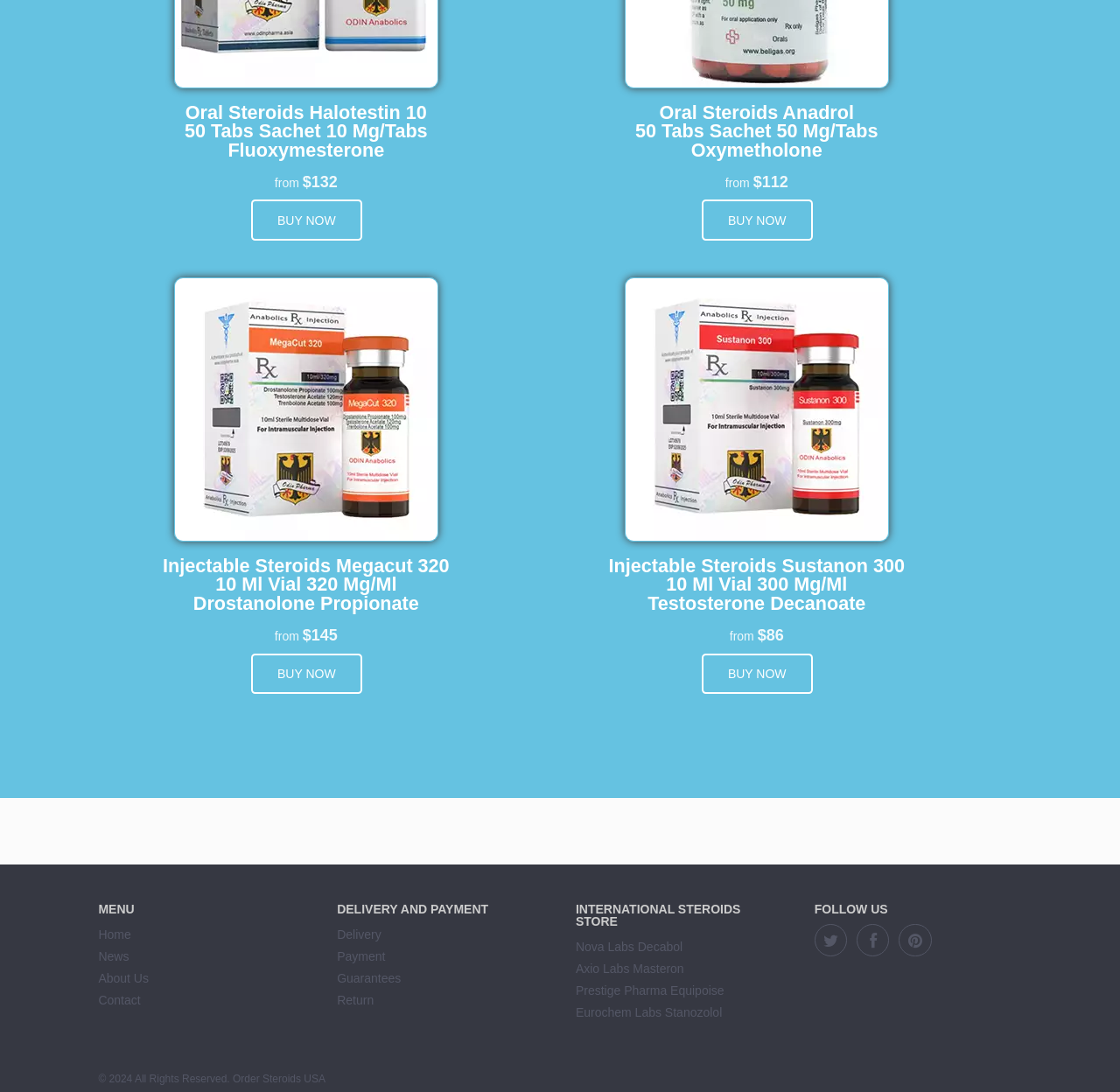Bounding box coordinates should be provided in the format (top-left x, top-left y, bottom-right x, bottom-right y) with all values between 0 and 1. Identify the bounding box for this UI element: Eurochem Labs Stanozolol

[0.514, 0.921, 0.645, 0.934]